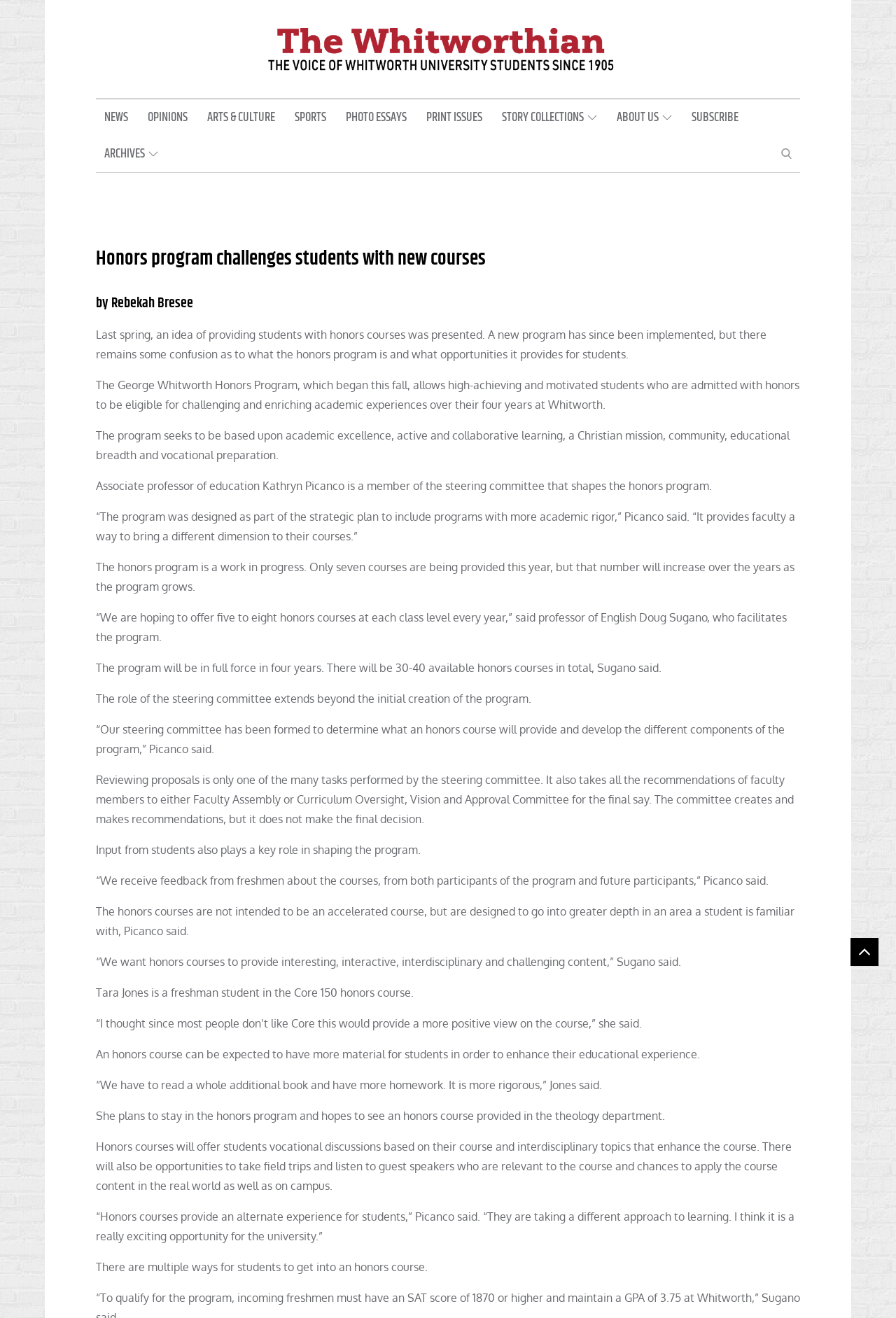Can you give a detailed response to the following question using the information from the image? What is the goal of honors courses?

I found the answer by reading the article, specifically the sentence '“We want honors courses to provide interesting, interactive, interdisciplinary and challenging content,” Sugano said.'